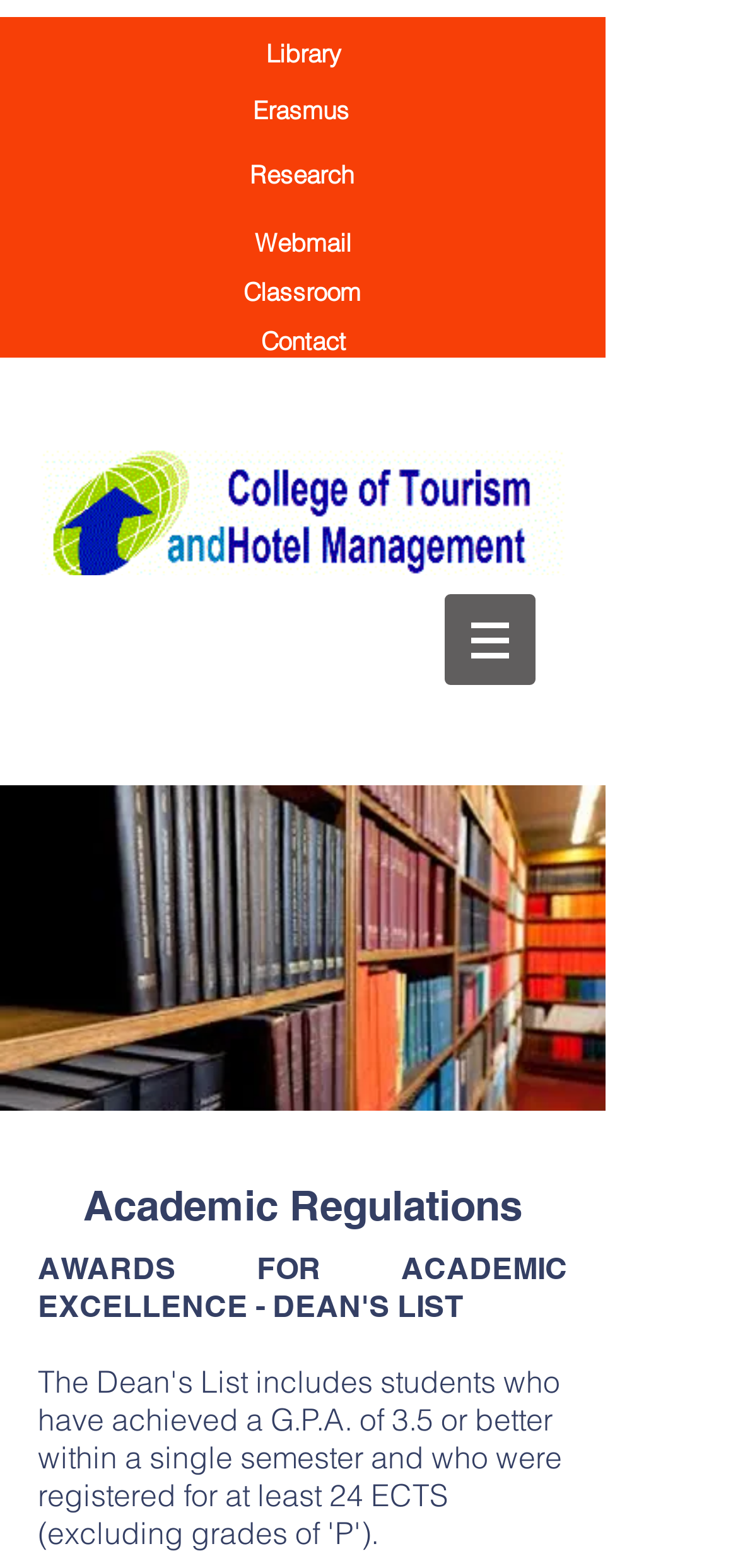What is the first link on the top?
Using the image provided, answer with just one word or phrase.

Library